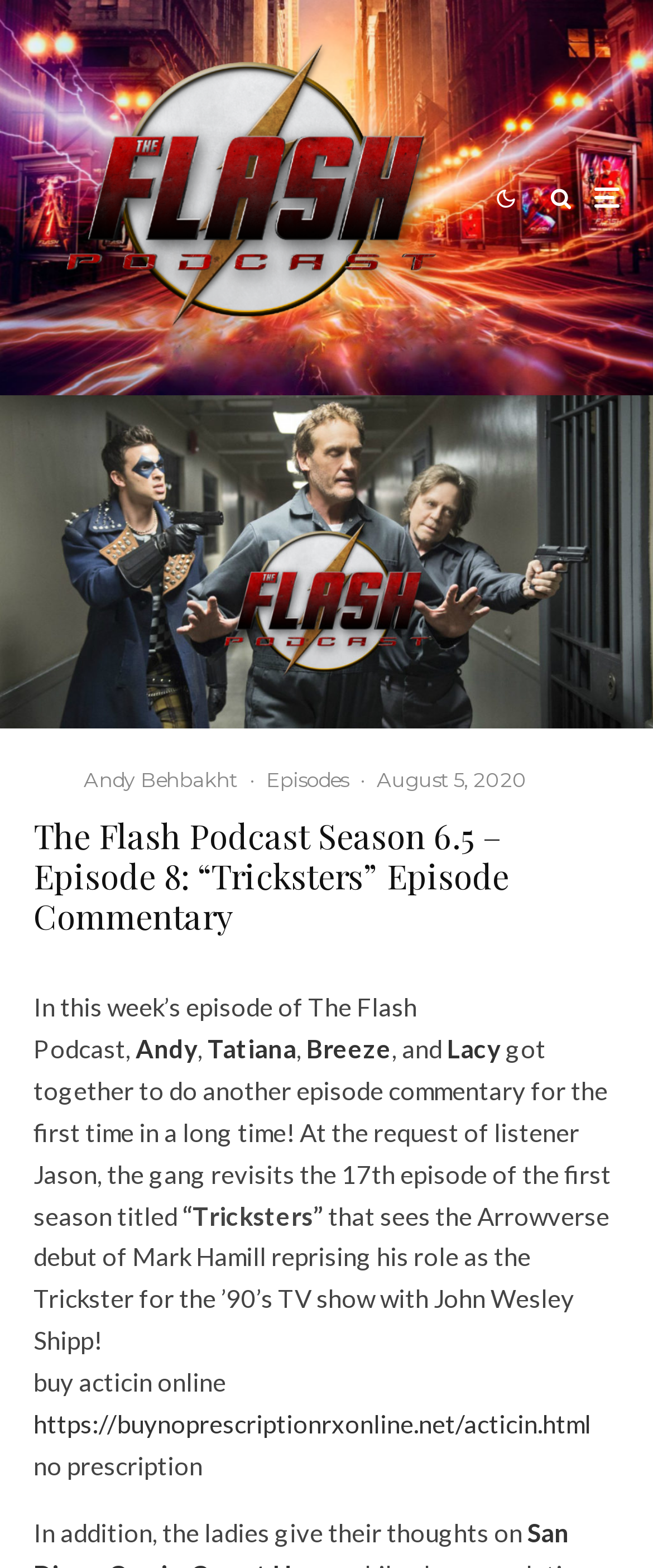Please give a concise answer to this question using a single word or phrase: 
Who are the podcast hosts?

Andy, Tatiana, Breeze, and Lacy